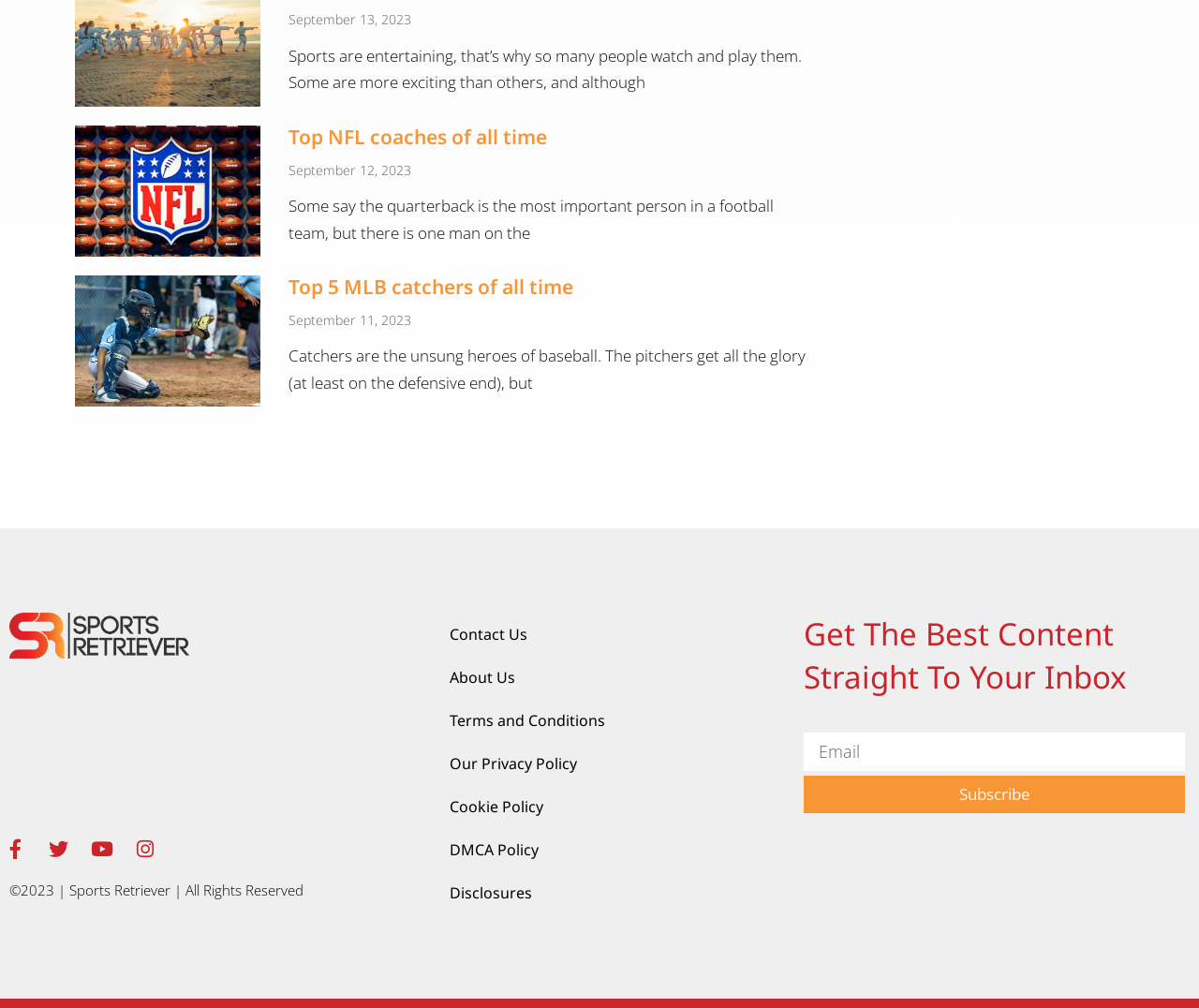What is the purpose of the textbox at the bottom right?
Please respond to the question thoroughly and include all relevant details.

The textbox at the bottom right has a label 'Email' and is required, indicating that it is used to enter an email address, likely for subscription or newsletter purposes.